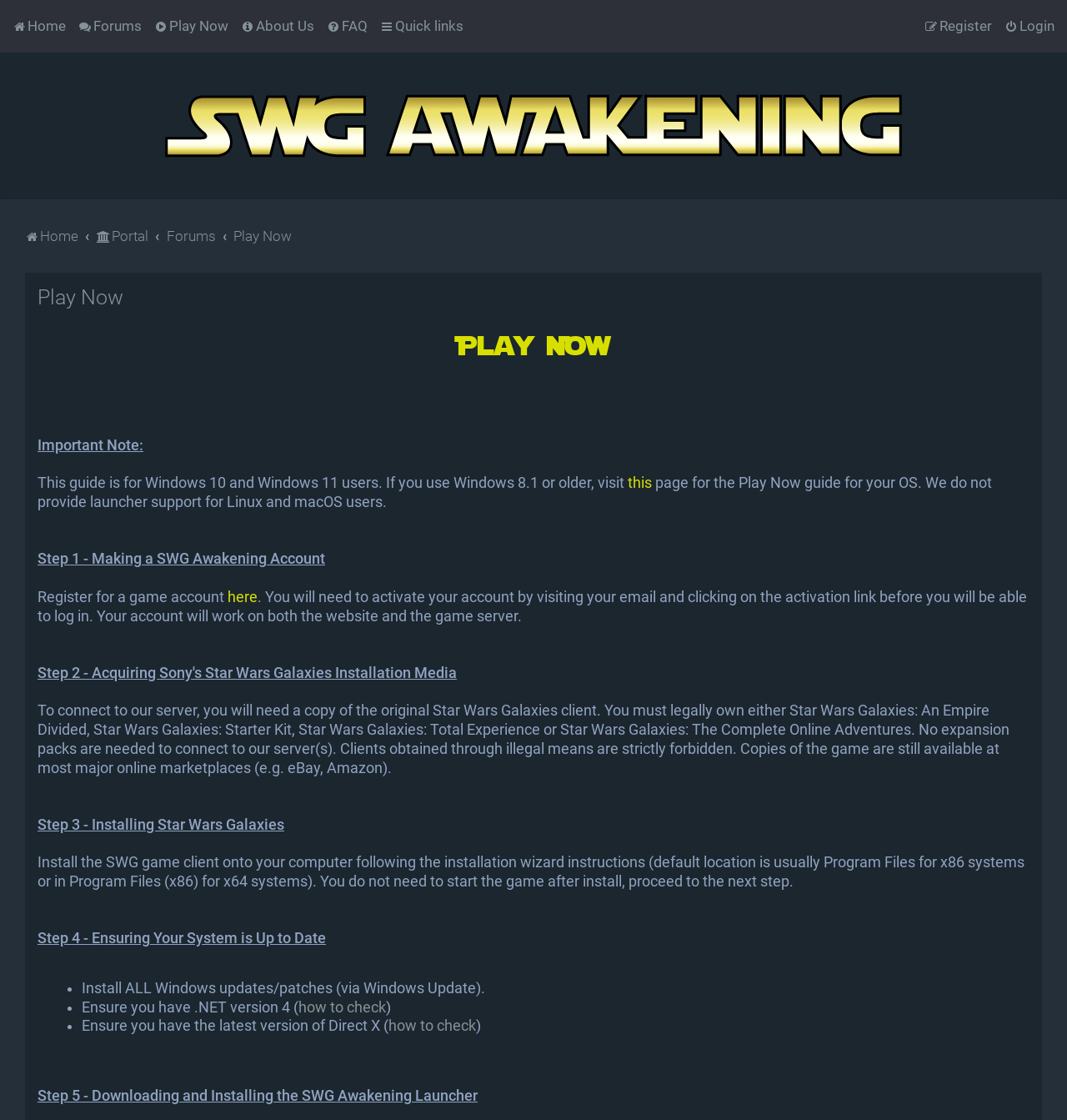Produce an elaborate caption capturing the essence of the webpage.

The webpage is about SWG Awakening, a game guide that provides instructions on how to play the game. At the top, there is a horizontal menu bar with several links, including "Home", "Forums", "Play Now", "About Us", "FAQ", "Quick links", "Login", and "Register". Below this menu bar, there is another horizontal menu bar with similar links, but with some differences in their positions and contents.

The main content of the webpage is divided into several sections, each with a heading and a series of steps to follow. The first section is titled "Play Now" and has a brief introduction. The second section is titled "Important Note" and provides information about the guide being for Windows 10 and Windows 11 users, with a link to a separate guide for Windows 8.1 or older users.

The third section is titled "Step 1 - Making a SWG Awakening Account" and provides instructions on how to register for a game account, with a link to register. The fourth section is titled "Step 2" and provides information about connecting to the server, requiring a copy of the original Star Wars Galaxies client.

The fifth section is titled "Step 3 - Installing Star Wars Galaxies" and provides instructions on how to install the game client. The sixth section is titled "Step 4 - Ensuring Your System is Up to Date" and provides a list of tasks to complete, including installing Windows updates, ensuring .NET version 4, and having the latest version of Direct X.

The final section is titled "Step 5 - Downloading and Installing the SWG Awakening Launcher" and provides instructions on how to download and install the launcher. Throughout the webpage, there are several links to external resources, including guides and tutorials.